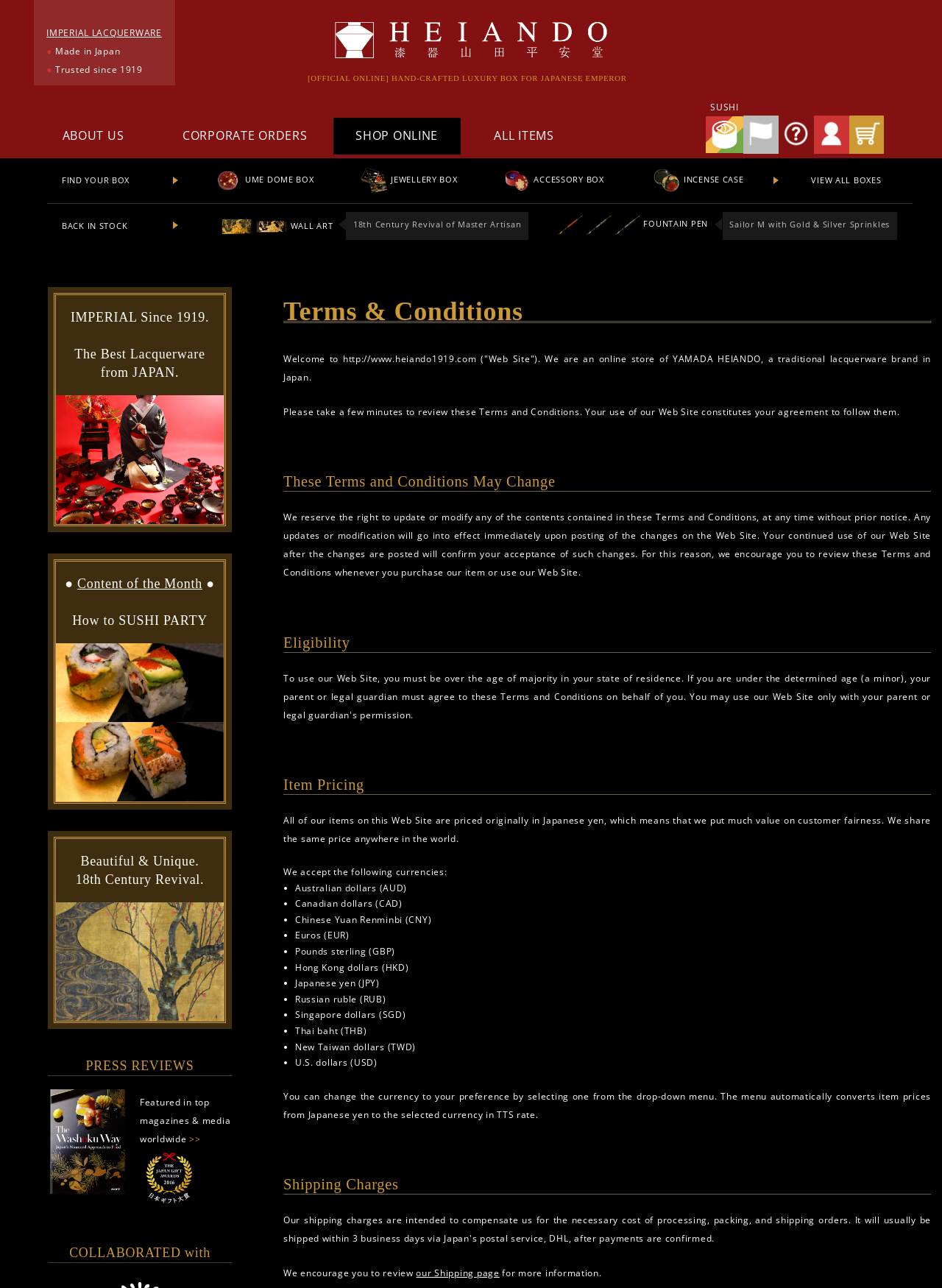What is the company's history?
Using the visual information, respond with a single word or phrase.

Since 1919